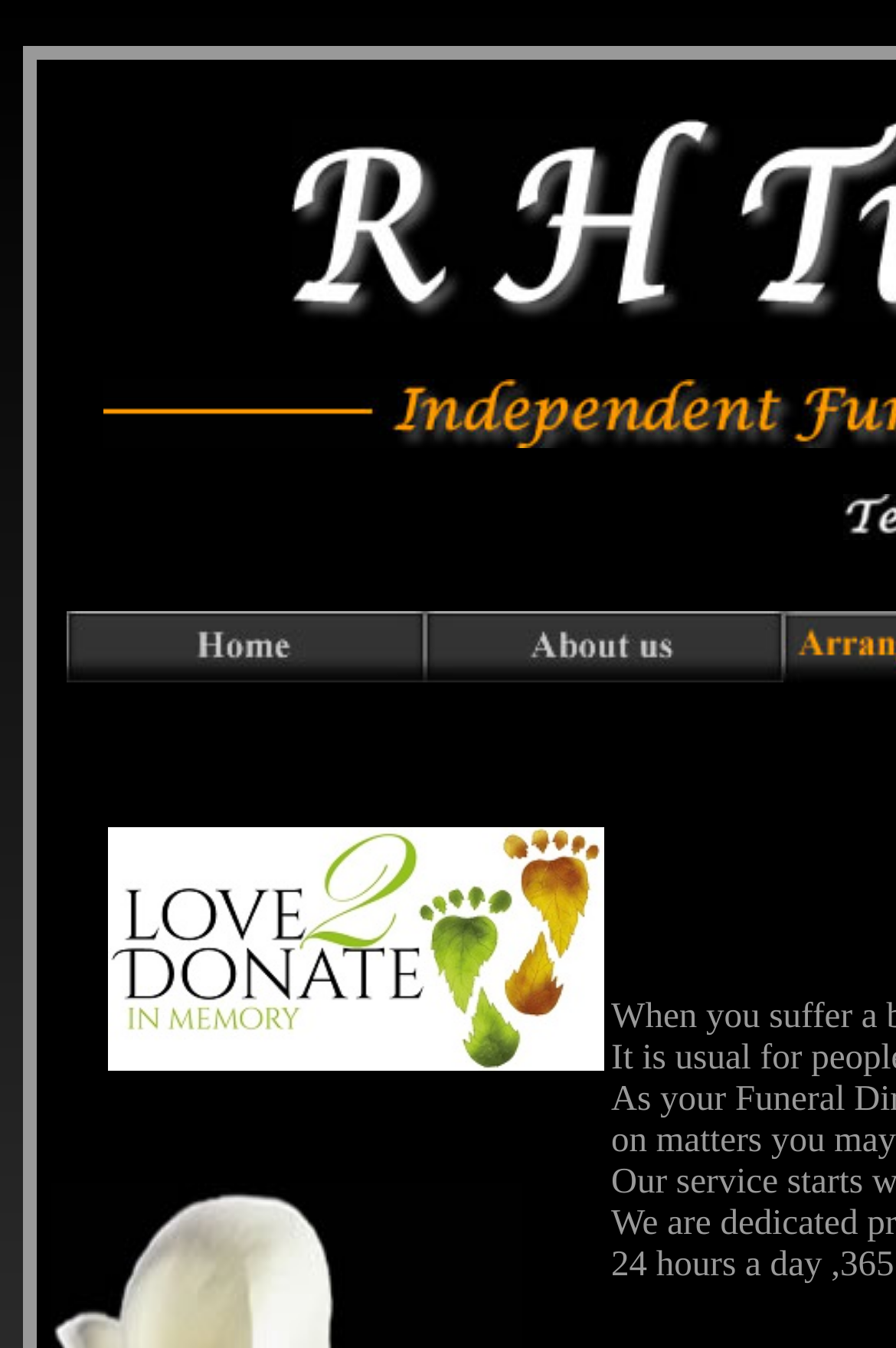Please locate and retrieve the main header text of the webpage.

R H Turner and Son